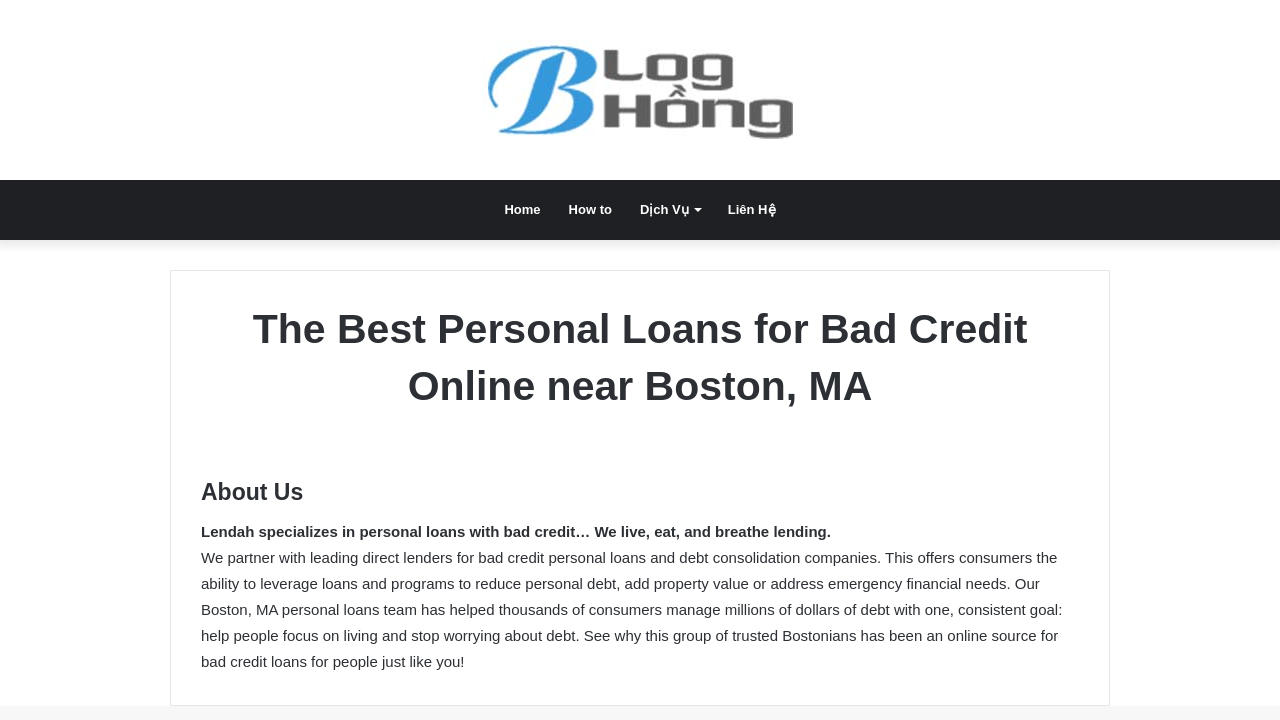What is the goal of Lendah's Boston, MA personal loans team?
Provide an in-depth answer to the question, covering all aspects.

According to the webpage content, the Boston, MA personal loans team has a consistent goal, which is to 'help people focus on living and stop worrying about debt'. This goal is mentioned in the StaticText element that describes the team's objective.